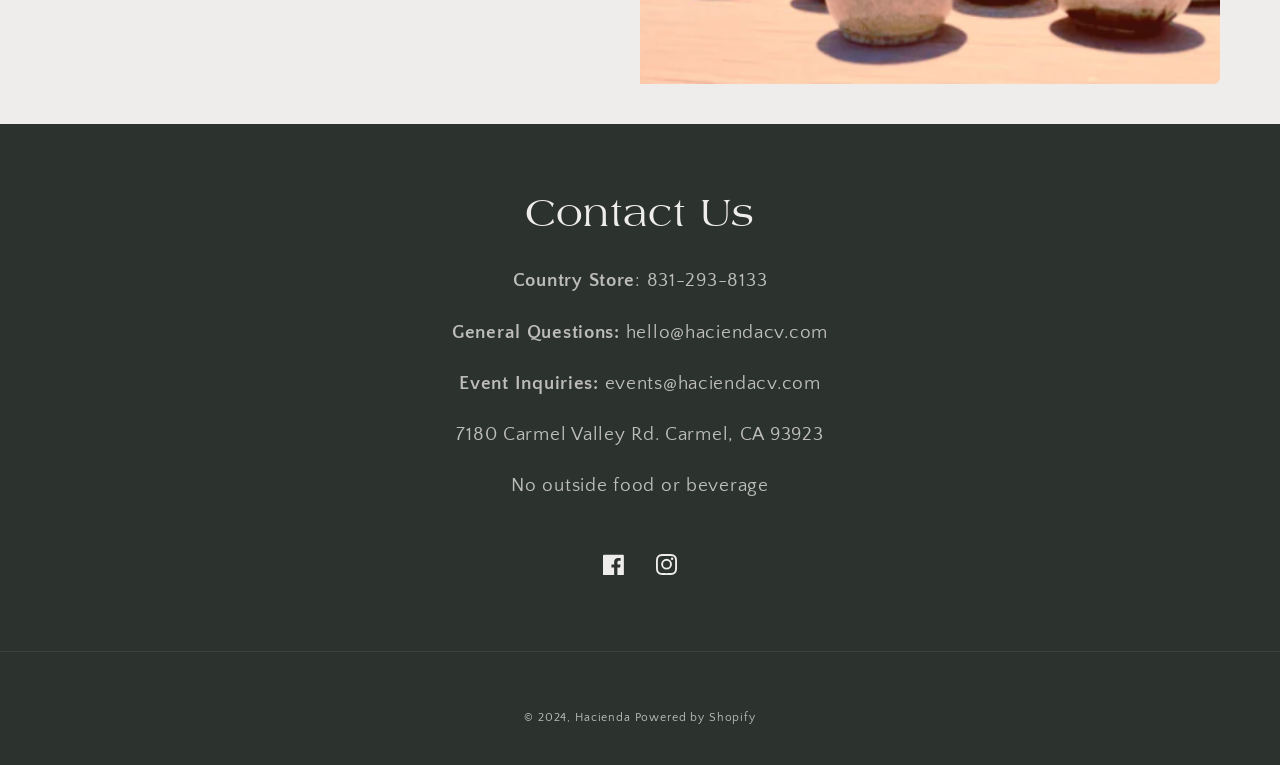Using the webpage screenshot, locate the HTML element that fits the following description and provide its bounding box: "Add to cart".

None